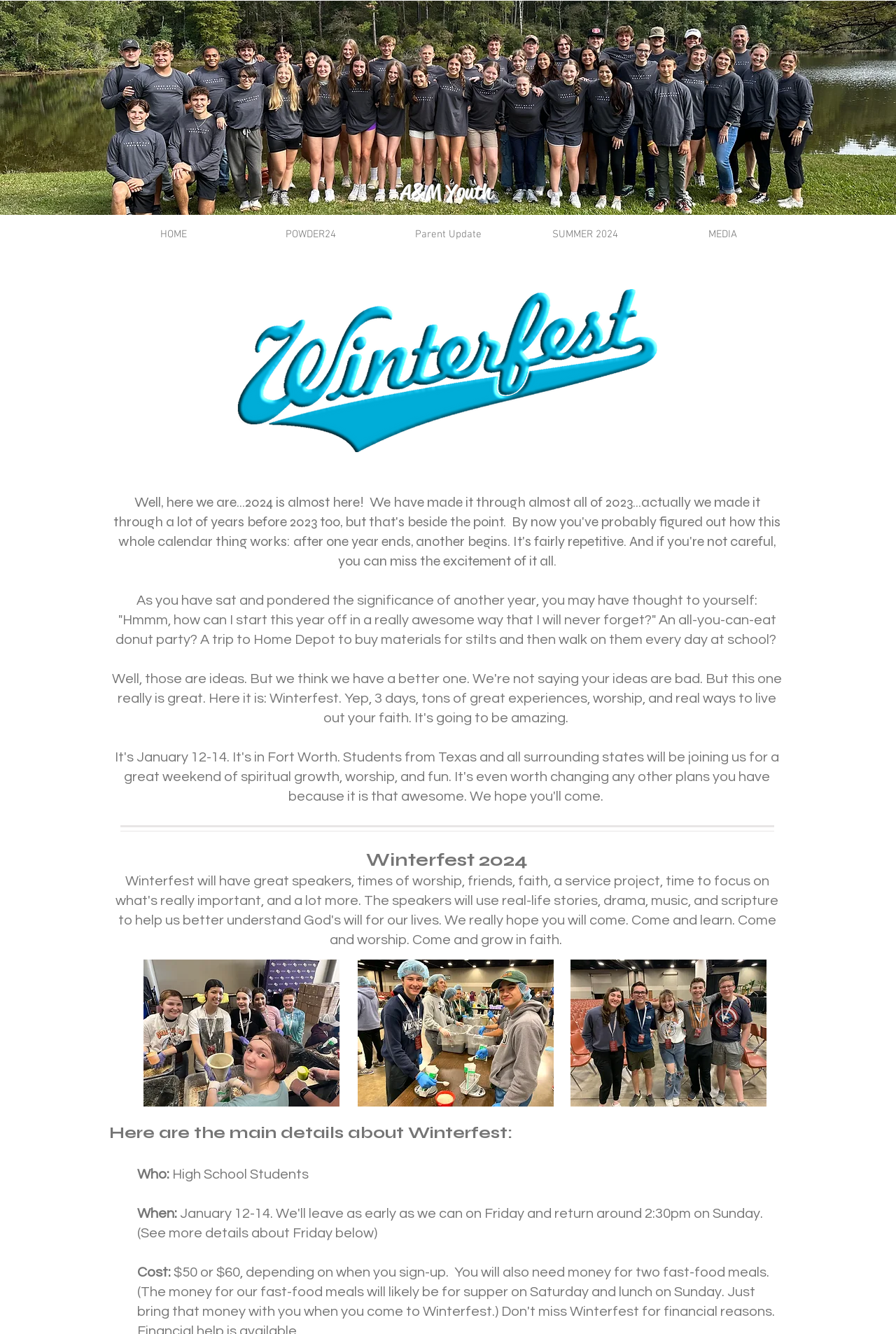Use a single word or phrase to answer the question:
What is the duration of the event?

January 12-14